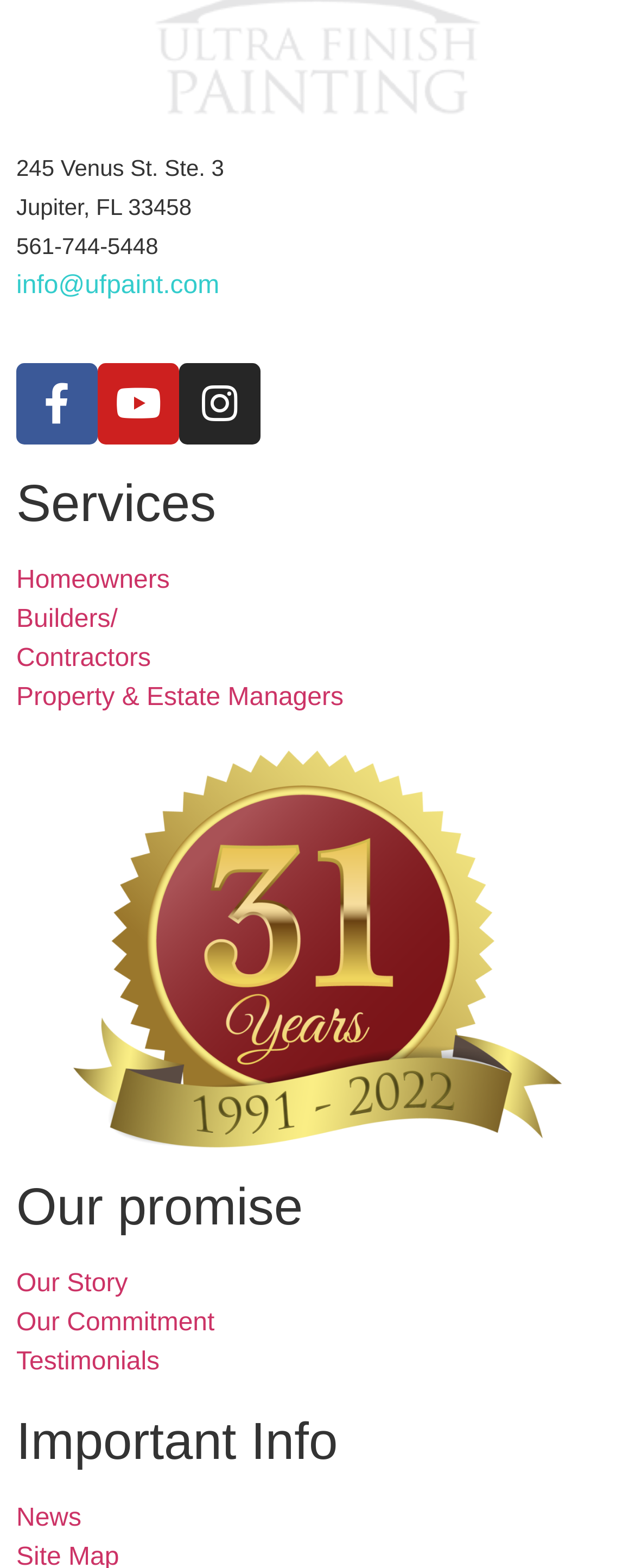Reply to the question with a single word or phrase:
What is the last link under 'Our promise'?

Testimonials